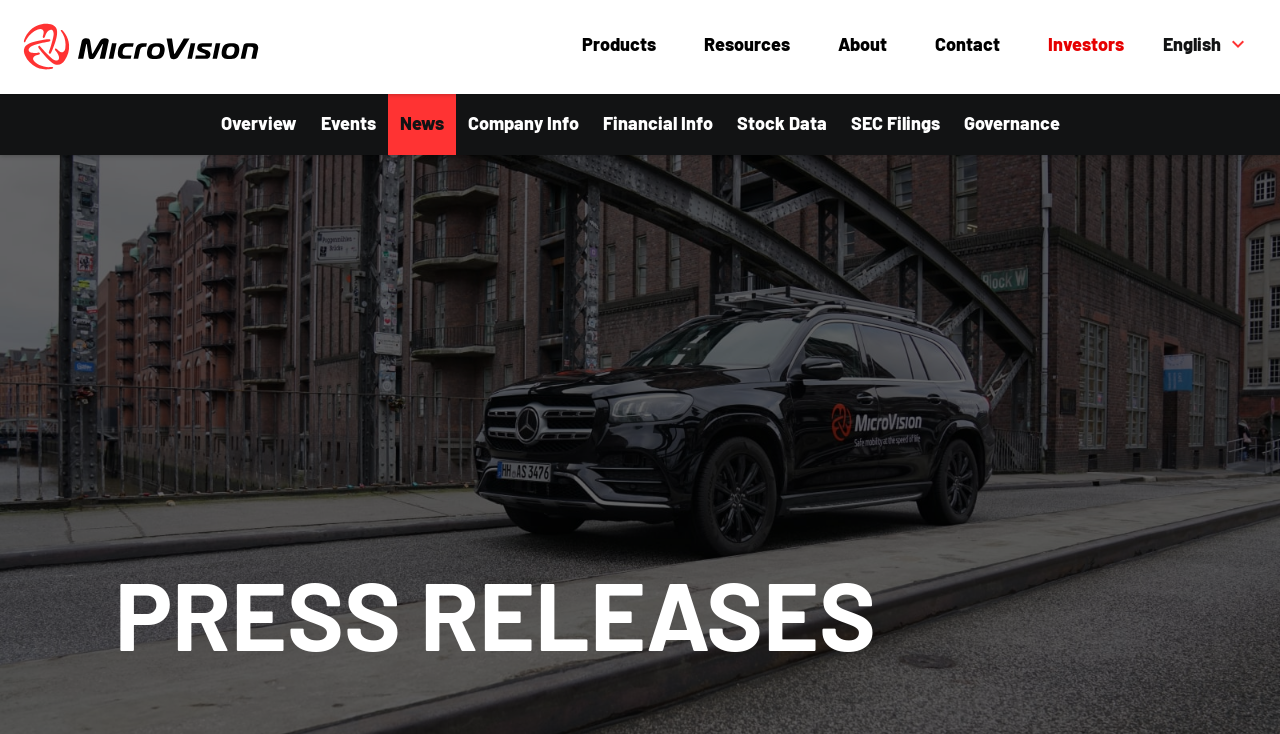Determine the bounding box coordinates (top-left x, top-left y, bottom-right x, bottom-right y) of the UI element described in the following text: About

[0.636, 0.046, 0.712, 0.118]